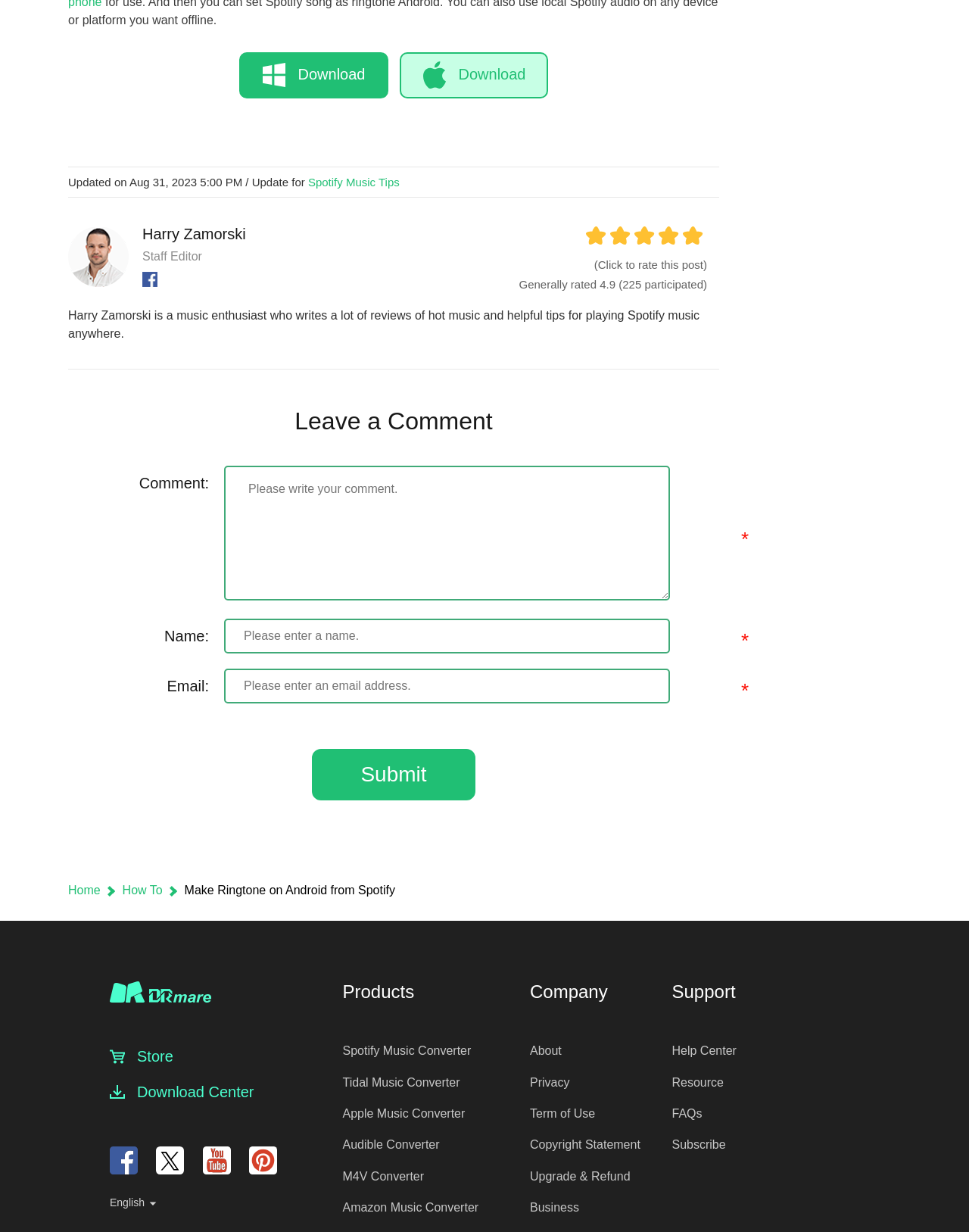Please provide a comprehensive response to the question based on the details in the image: What is the author's name?

The author's name is mentioned in the text 'Harry Zamorski is a music enthusiast who writes a lot of reviews of hot music and helpful tips for playing Spotify music anywhere.'